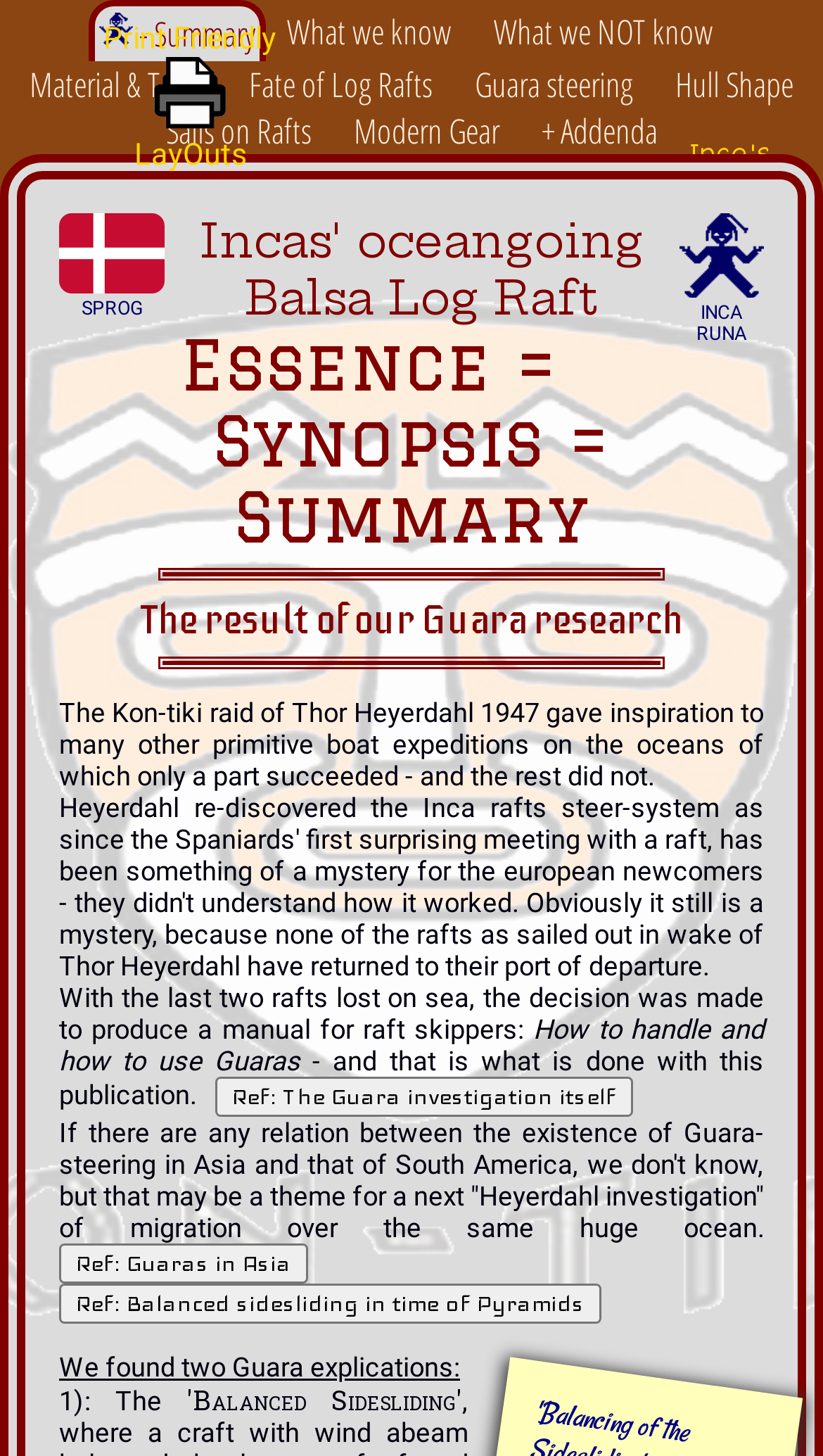Identify the bounding box for the described UI element. Provide the coordinates in (top-left x, top-left y, bottom-right x, bottom-right y) format with values ranging from 0 to 1: What we NOT know

[0.6, 0.005, 0.867, 0.037]